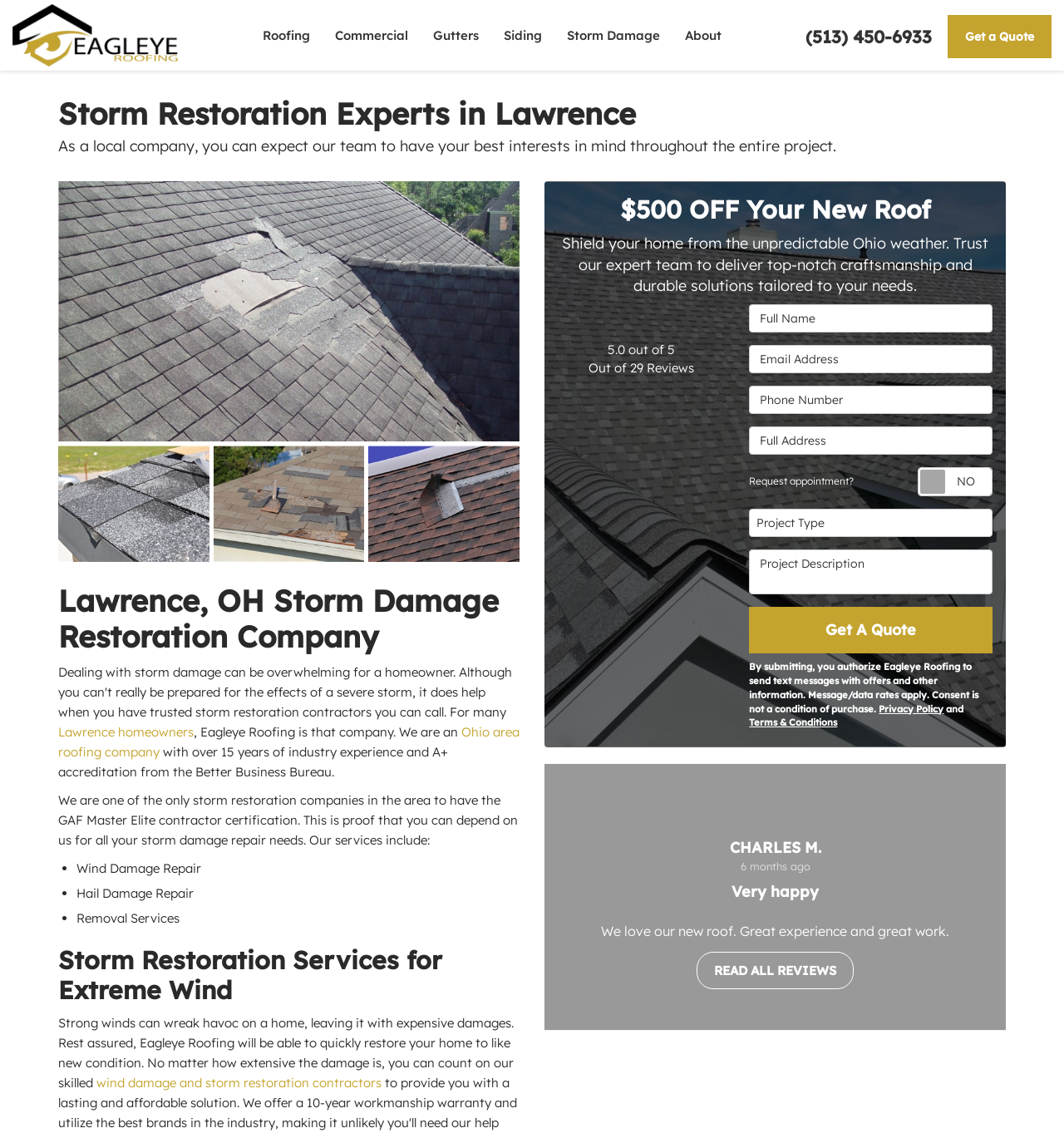Identify the bounding box for the element characterized by the following description: "Terms & Conditions".

[0.704, 0.633, 0.787, 0.643]